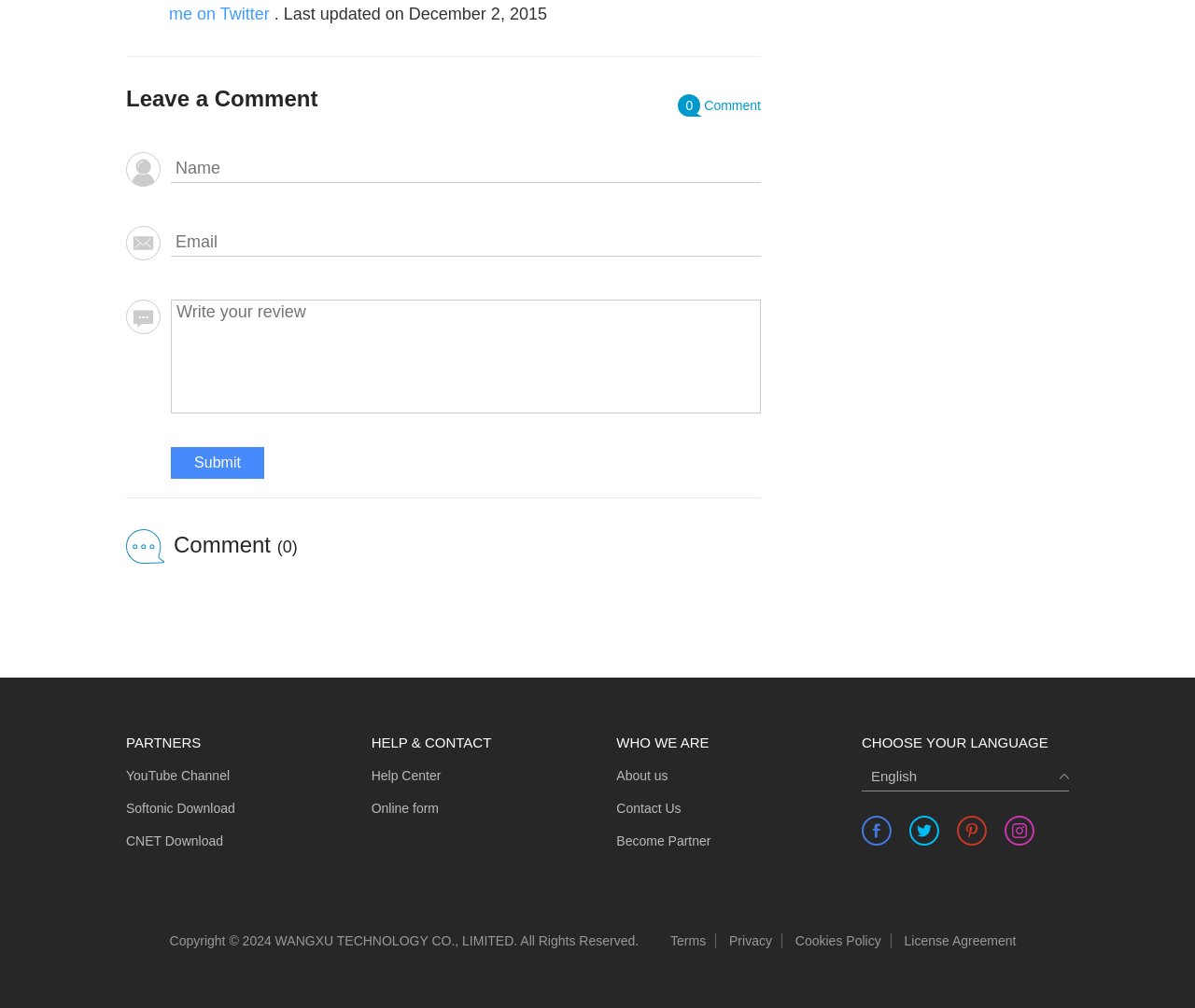Please identify the bounding box coordinates of the area that needs to be clicked to follow this instruction: "Get help from Help Center".

[0.311, 0.756, 0.369, 0.783]